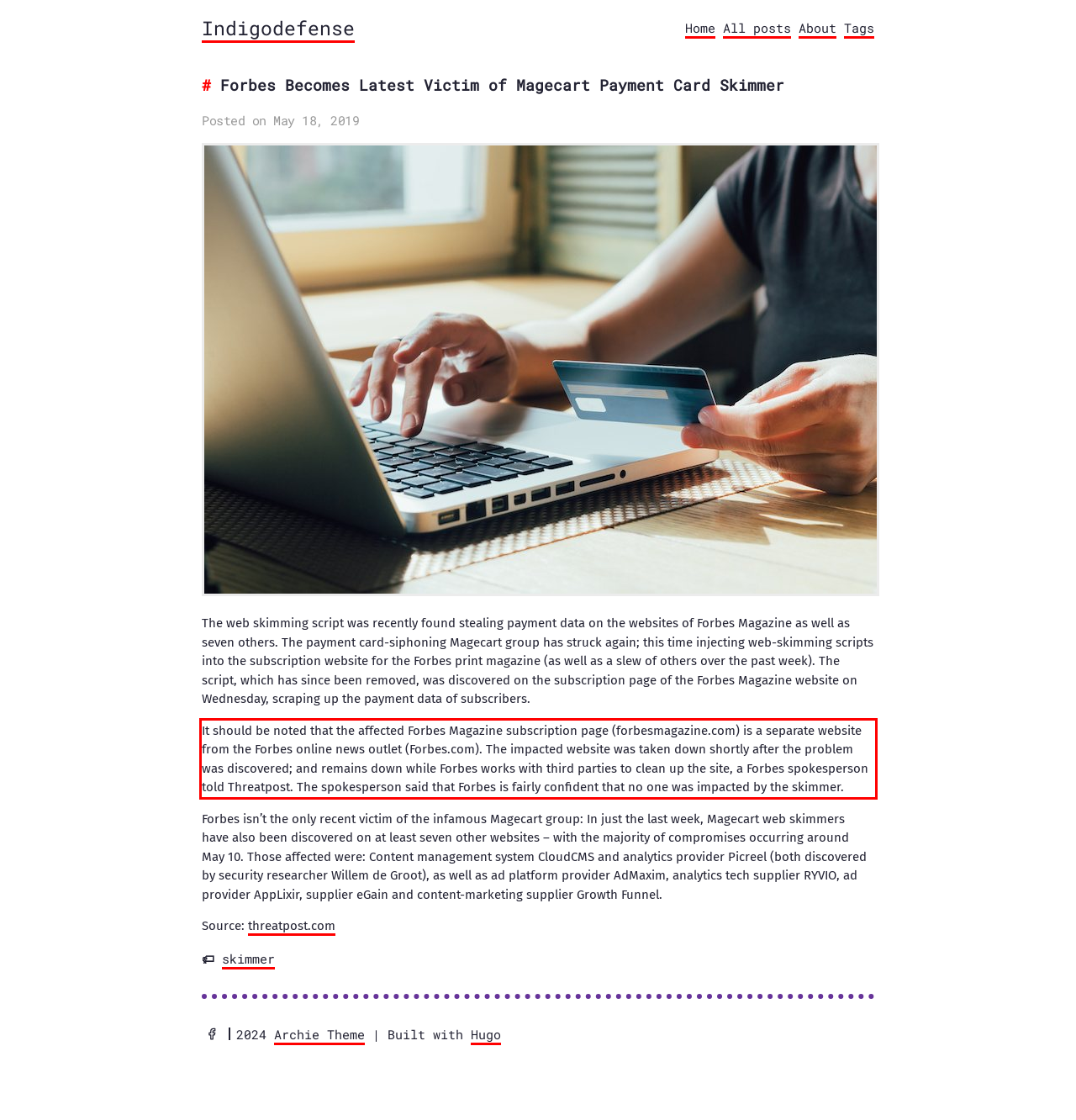Identify the text within the red bounding box on the webpage screenshot and generate the extracted text content.

It should be noted that the affected Forbes Magazine subscription page (forbesmagazine.com) is a separate website from the Forbes online news outlet (Forbes.com). The impacted website was taken down shortly after the problem was discovered; and remains down while Forbes works with third parties to clean up the site, a Forbes spokesperson told Threatpost. The spokesperson said that Forbes is fairly confident that no one was impacted by the skimmer.